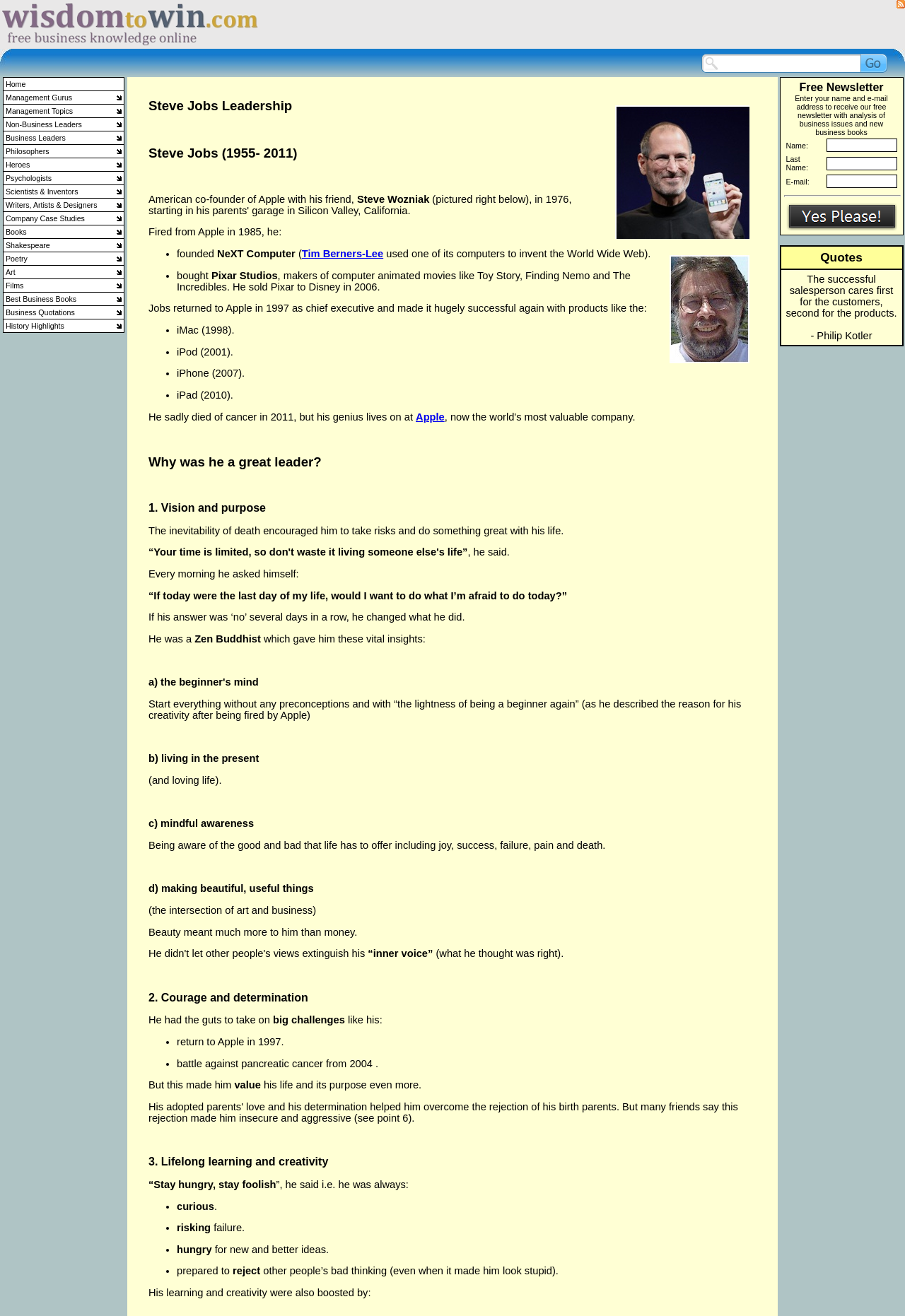What is the purpose of the search bar?
Could you answer the question with a detailed and thorough explanation?

The search bar is located at the top of the webpage, and it has a text box and a button. The text box allows users to input keywords, and the button is used to submit the search query. Therefore, the purpose of the search bar is to search for content on the website.